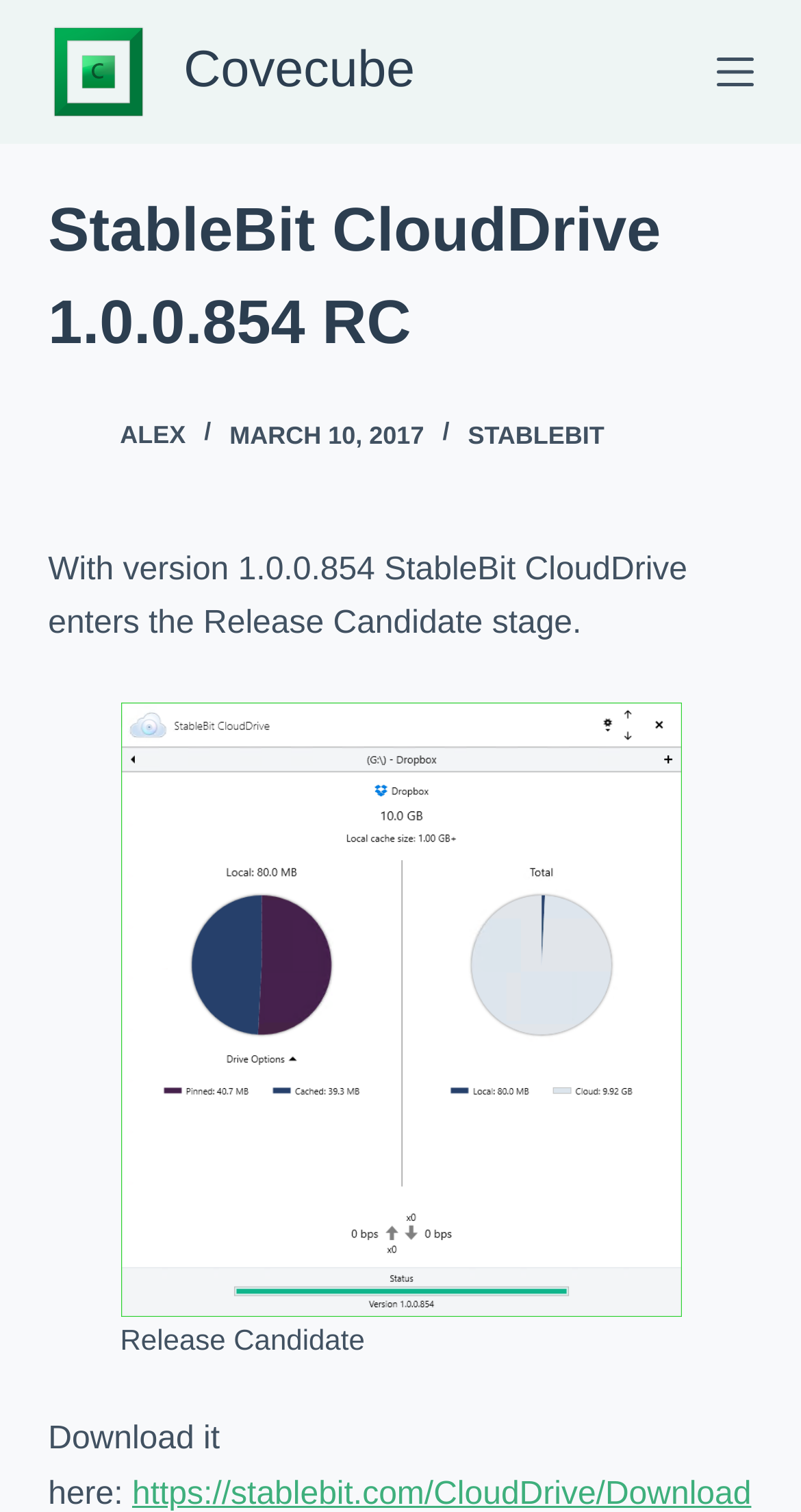Identify the bounding box coordinates of the region that should be clicked to execute the following instruction: "Learn more about the Release Candidate stage".

[0.15, 0.656, 0.85, 0.679]